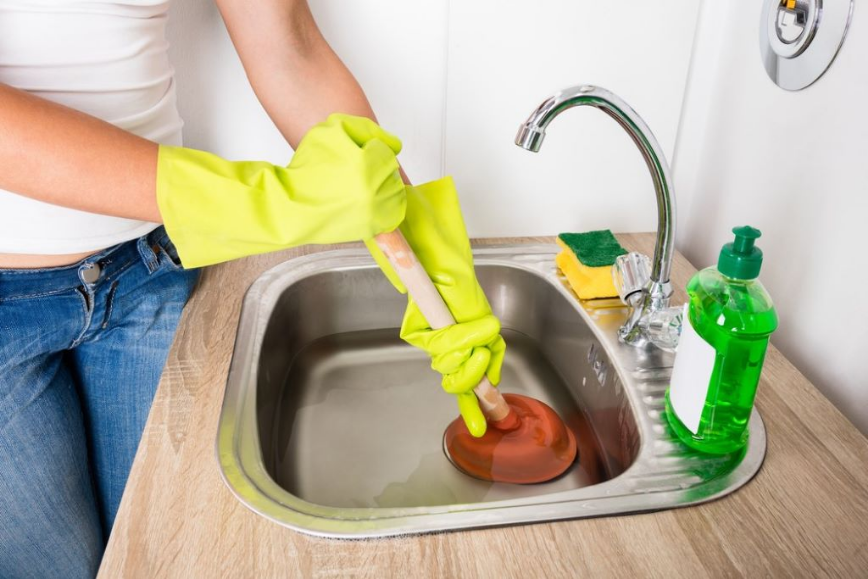Based on what you see in the screenshot, provide a thorough answer to this question: What is the color of the dish soap?

The image shows a bottle of dish soap next to the sink, and the caption specifically mentions that it is green in color, indicating that the cleaning supplies are well-stocked and easily accessible.